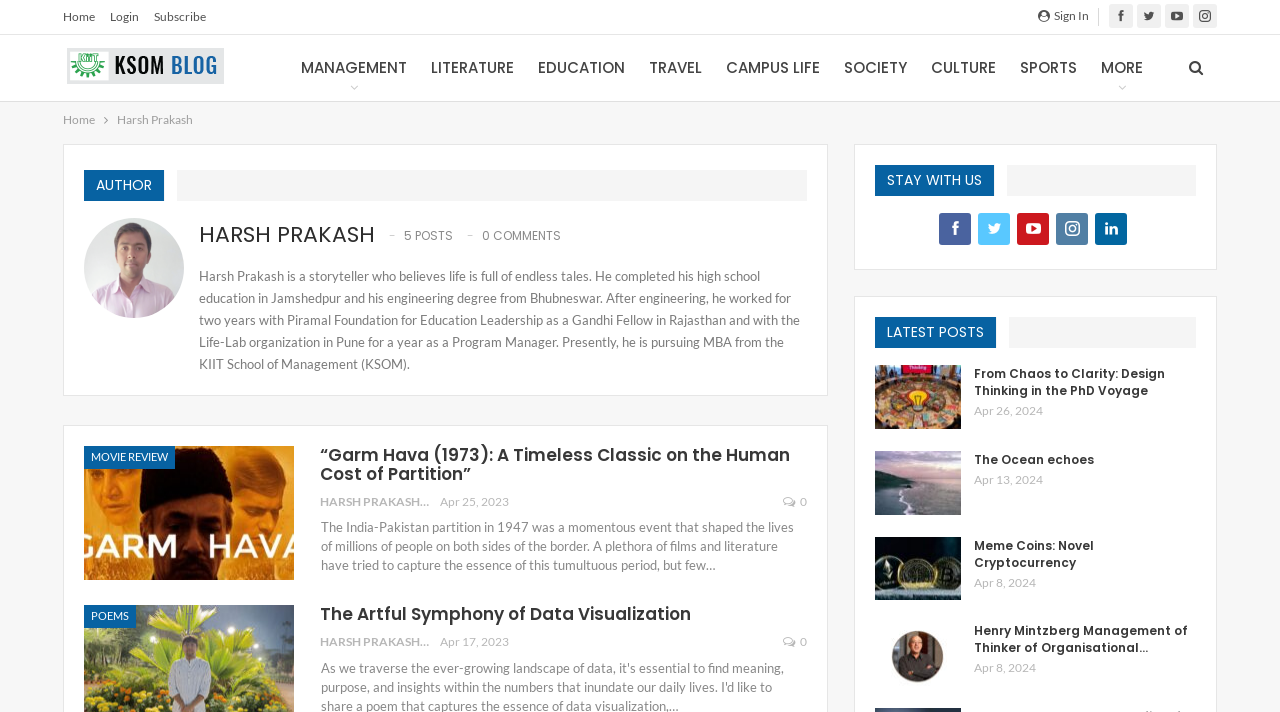Find the bounding box coordinates of the element to click in order to complete this instruction: "Read the 'LATEST POSTS' section". The bounding box coordinates must be four float numbers between 0 and 1, denoted as [left, top, right, bottom].

[0.683, 0.451, 0.778, 0.478]